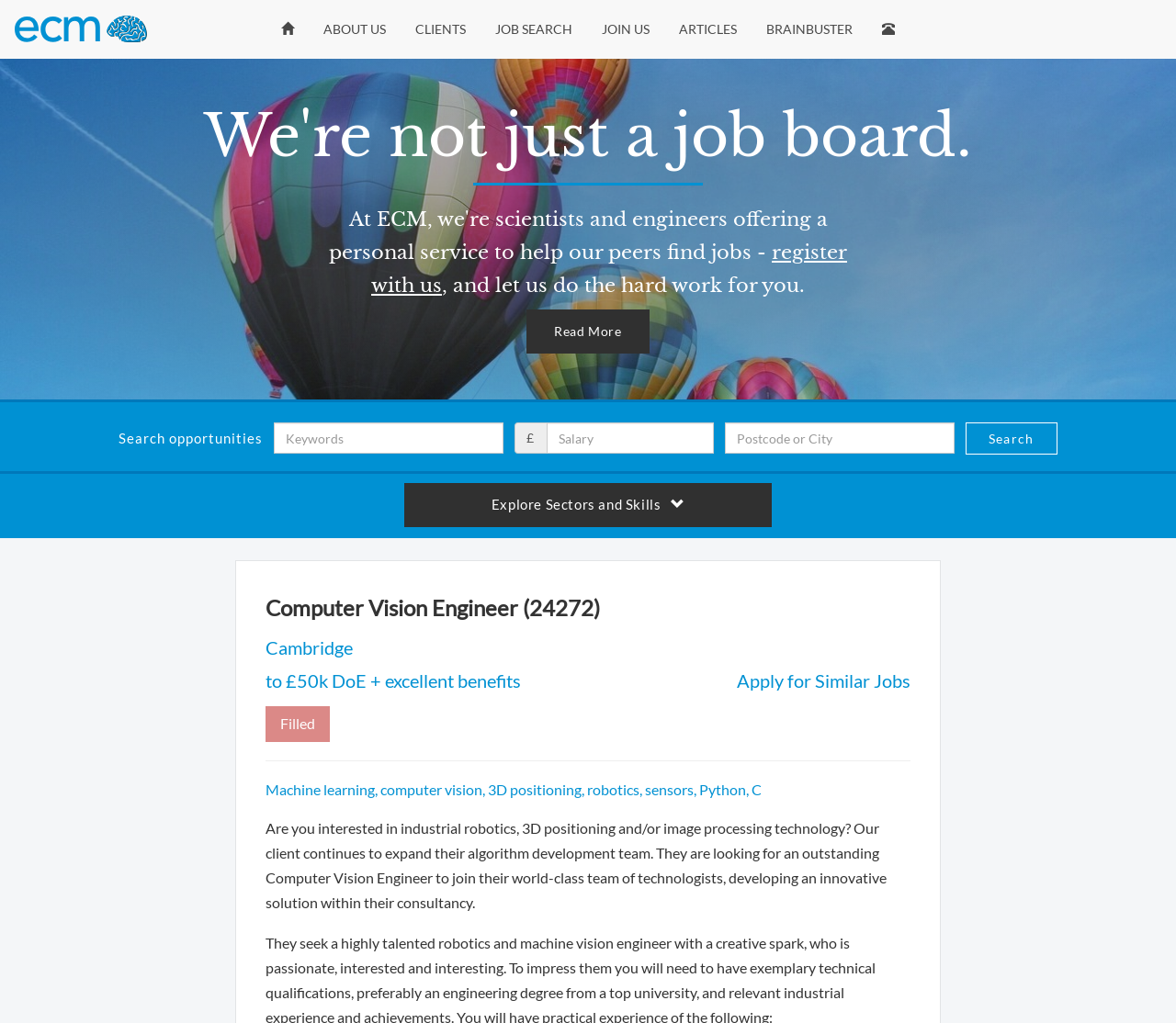Extract the main title from the webpage and generate its text.

Computer Vision Engineer (24272)